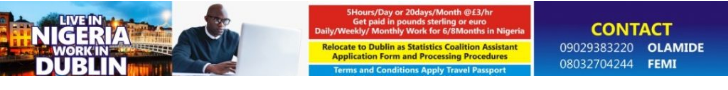Provide a single word or phrase answer to the question: 
What are the two payment options available?

Pounds sterling or euros